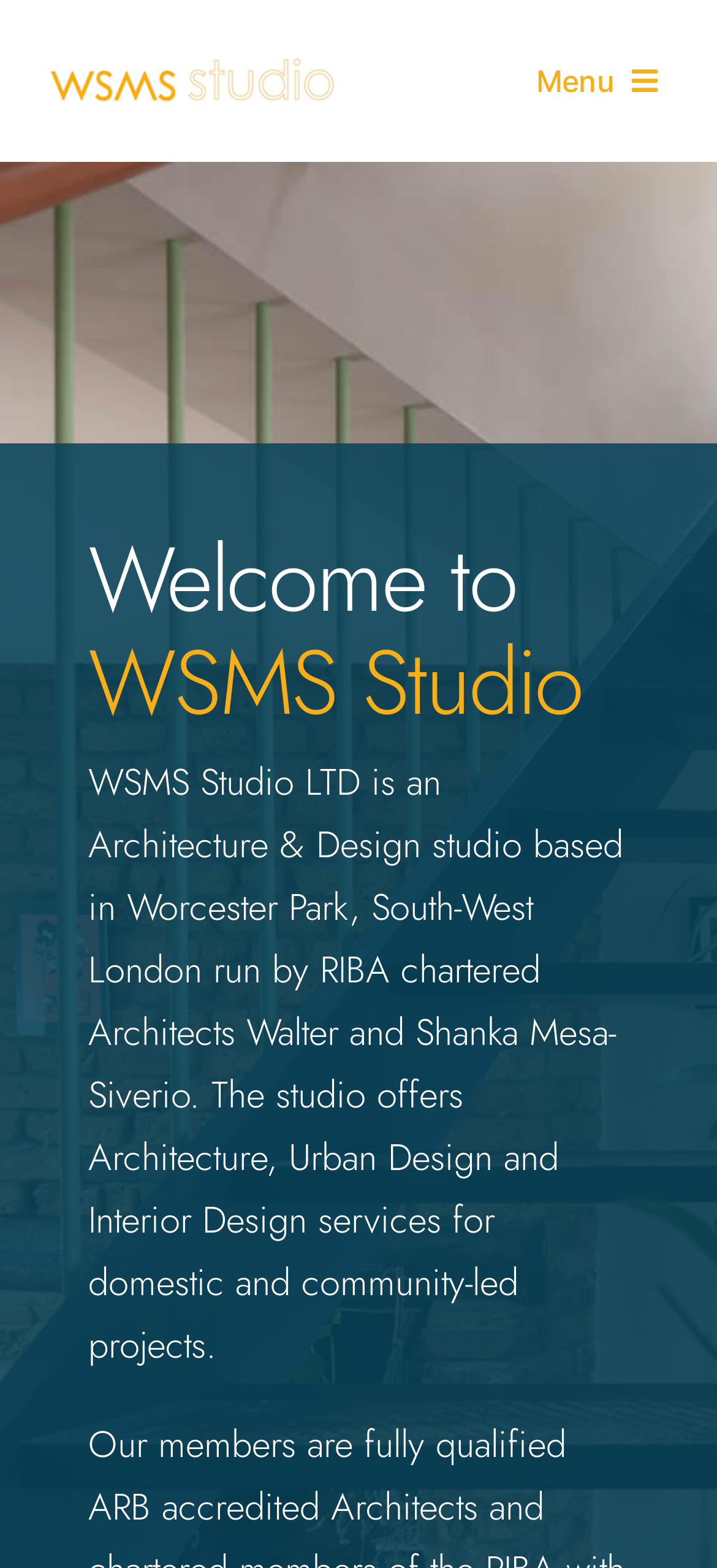Given the element description, predict the bounding box coordinates in the format (top-left x, top-left y, bottom-right x, bottom-right y). Make sure all values are between 0 and 1. Here is the element description: Menu

[0.712, 0.028, 0.956, 0.075]